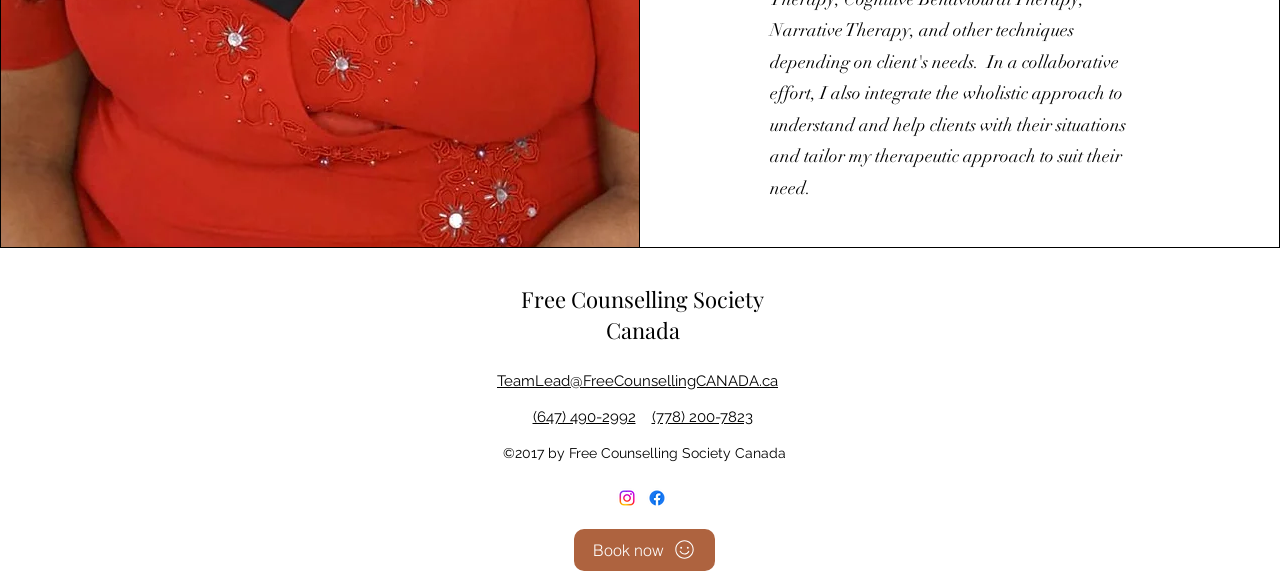Please find the bounding box for the UI component described as follows: "TeamLead@FreeCounsellingCANADA.ca".

[0.388, 0.637, 0.608, 0.668]